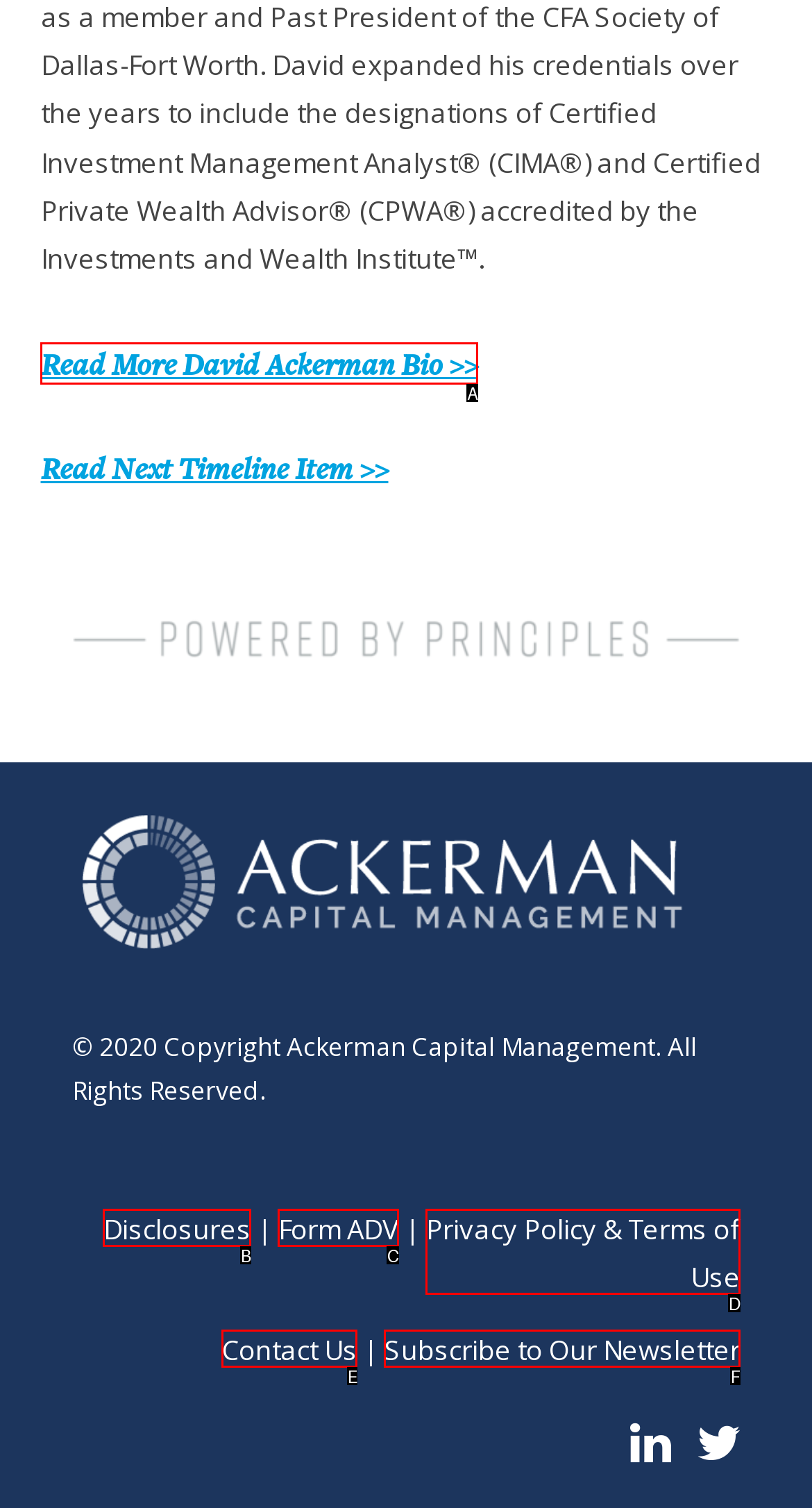From the options provided, determine which HTML element best fits the description: Disclosures. Answer with the correct letter.

B